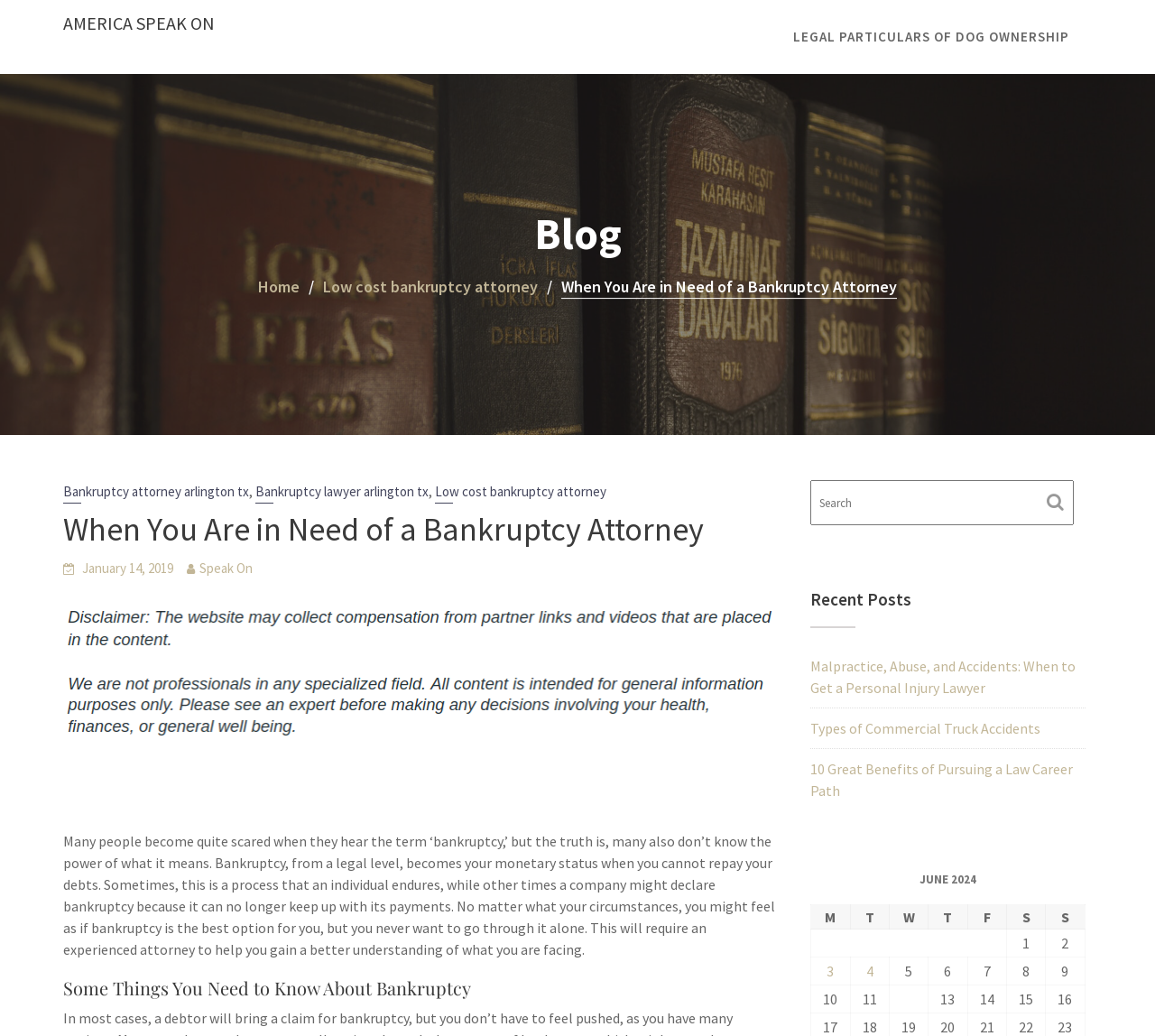Locate the bounding box coordinates of the element's region that should be clicked to carry out the following instruction: "Search for something". The coordinates need to be four float numbers between 0 and 1, i.e., [left, top, right, bottom].

[0.702, 0.463, 0.93, 0.507]